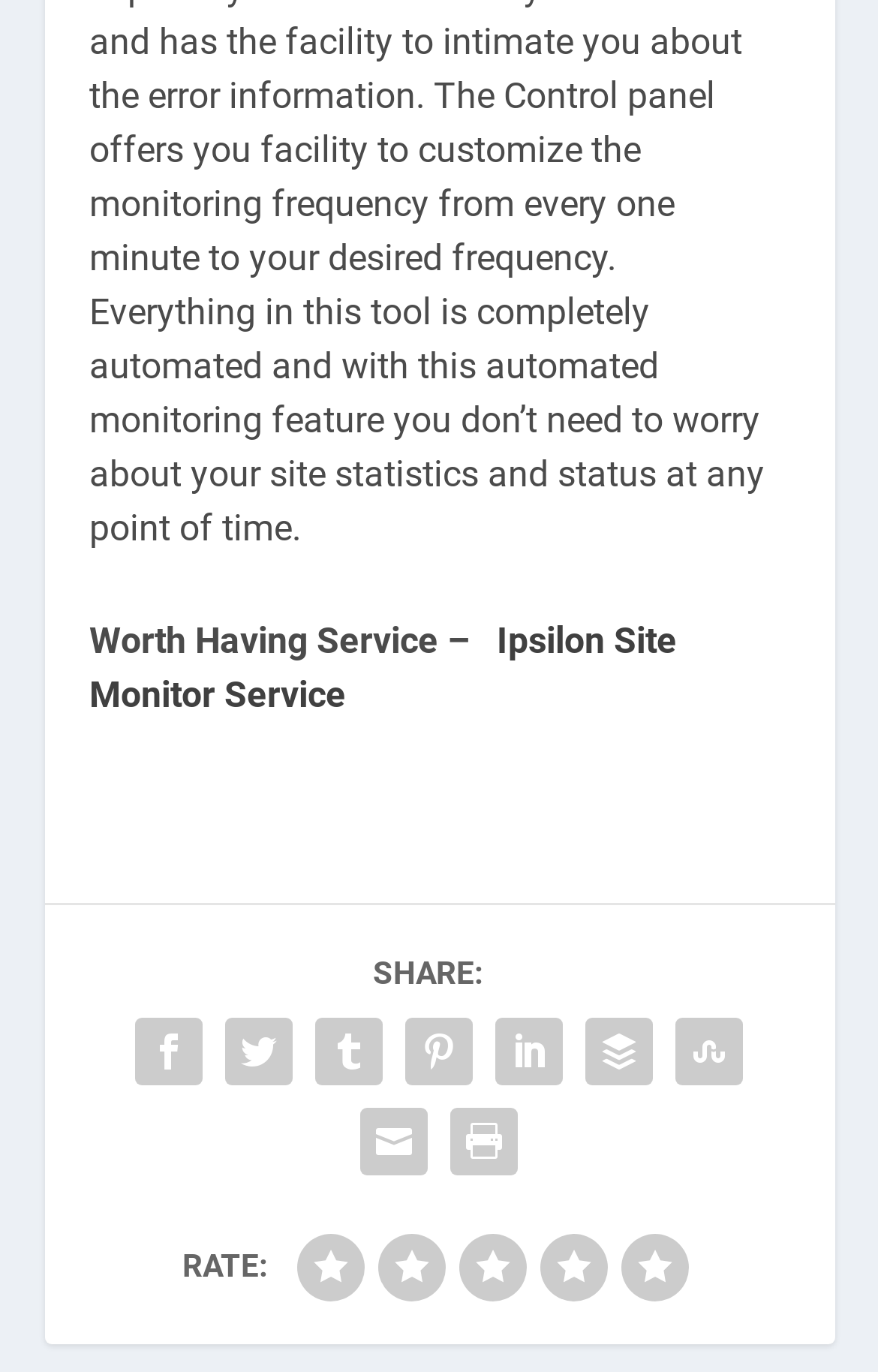Please identify the bounding box coordinates of where to click in order to follow the instruction: "View more sharing options".

[0.449, 0.734, 0.551, 0.799]